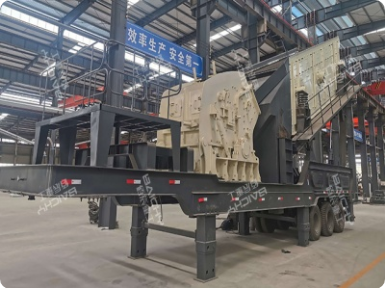Elaborate on the elements present in the image.

The image showcases a substantial mobile crushing machine, prominently displayed within a spacious industrial warehouse. This equipment is mounted on a robust chassis, characterized by a streamlined design that emphasizes its mobility and readiness for on-site operations. The crushing unit, with its distinctive beige and black color scheme, features a series of large components, including a feeder and conveyor system, indicating its capability to process various materials efficiently.

Above the machine, there is a safety sign written in Chinese characters, suggesting a focus on operational safety within the facility. The warehouse itself is well-illuminated, with high ceilings and ample space, indicative of a modern manufacturing or processing environment. This mobile crusher exemplifies the latest in mineral processing technology, reflecting South Africa's rich geological resources and the advanced industry dedicated to their extraction and processing.